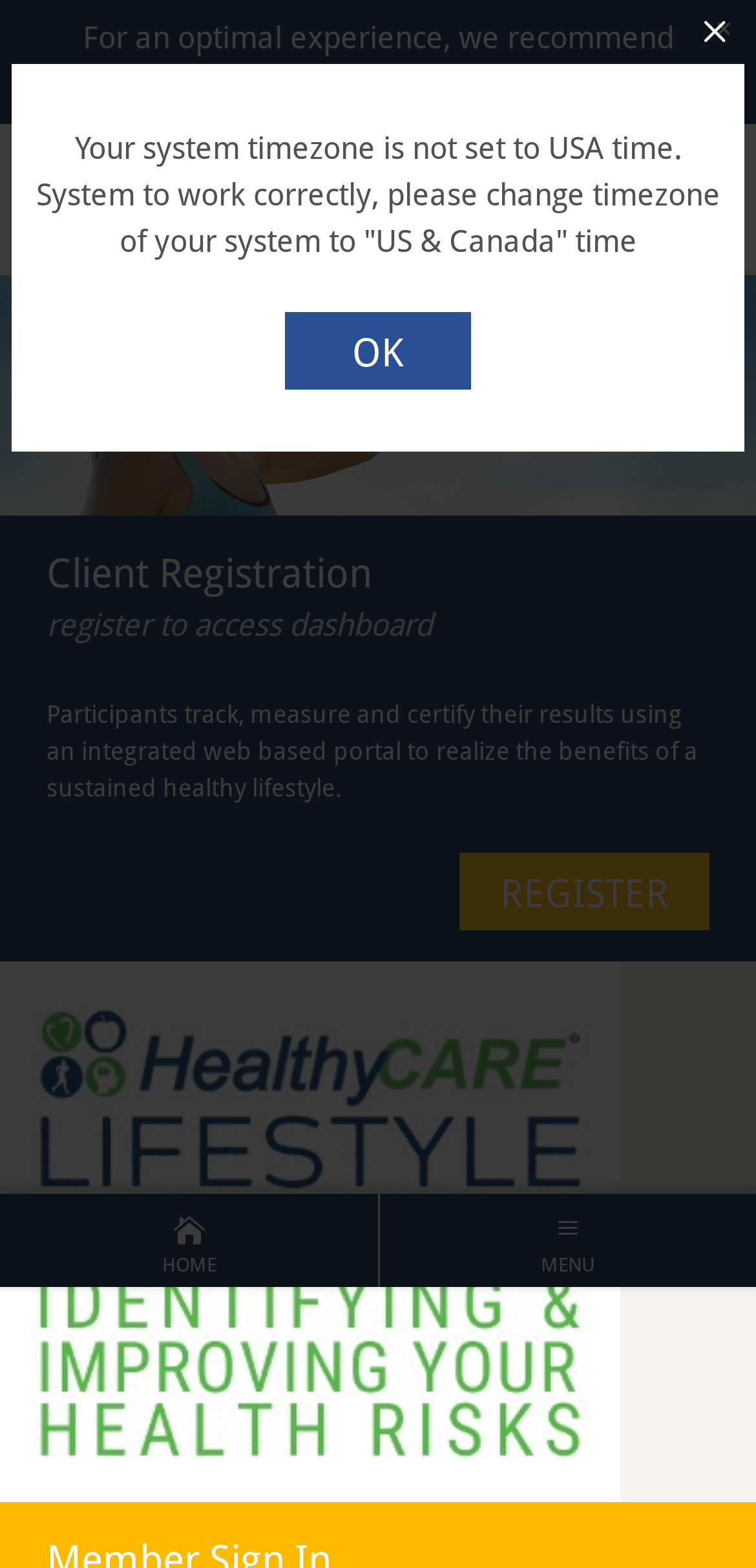Please identify the bounding box coordinates of the region to click in order to complete the task: "Go to Beverly Athletic Club". The coordinates must be four float numbers between 0 and 1, specified as [left, top, right, bottom].

[0.0, 0.079, 0.8, 0.173]